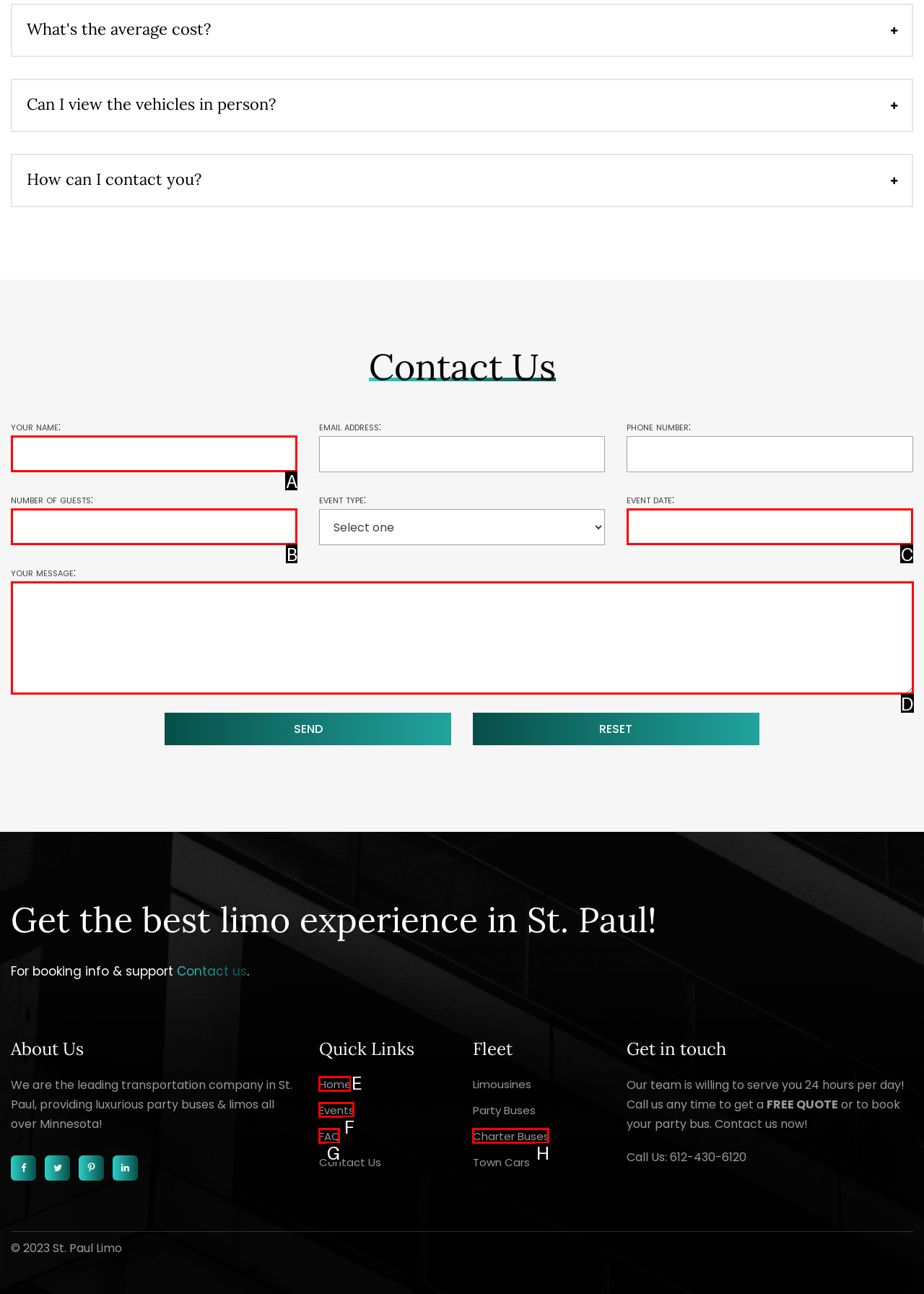Select the HTML element that corresponds to the description: parent_node: number of guests: name="guests". Reply with the letter of the correct option.

B